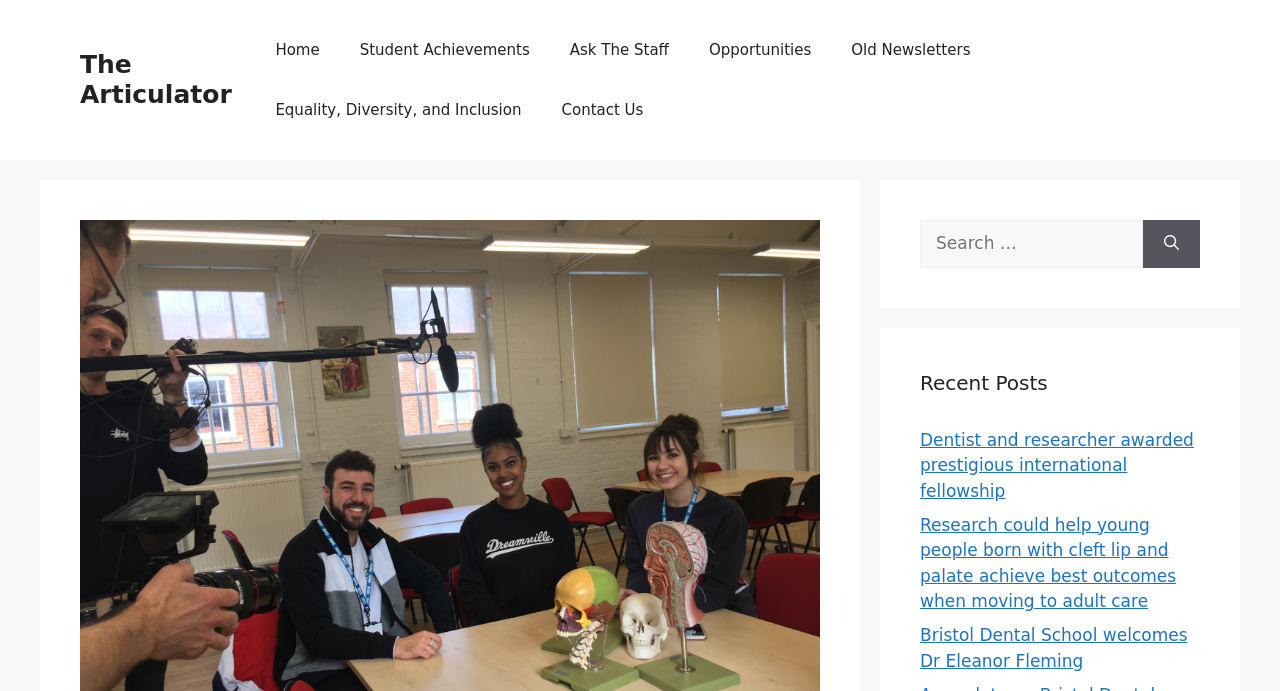Consider the image and give a detailed and elaborate answer to the question: 
How many recent posts are listed on the page?

I counted the number of link elements within the 'Recent Posts' section, which are 'Dentist and researcher awarded prestigious international fellowship', 'Research could help young people born with cleft lip and palate achieve best outcomes when moving to adult care', and 'Bristol Dental School welcomes Dr Eleanor Fleming'.